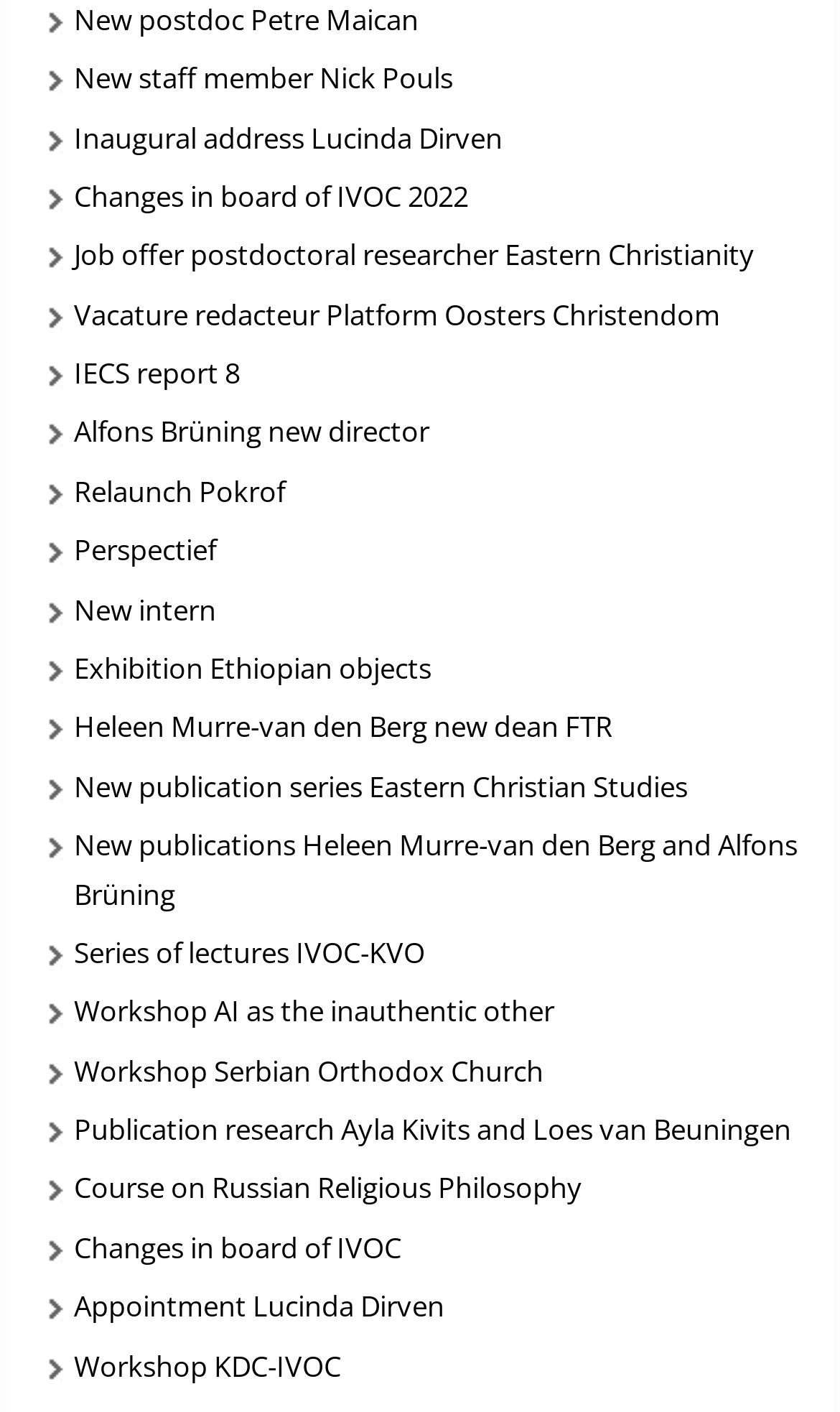What type of content is presented on this webpage?
Refer to the image and provide a detailed answer to the question.

Based on the links and their descriptions, it appears that this webpage presents news and updates about events, appointments, and publications related to a specific institution or organization.